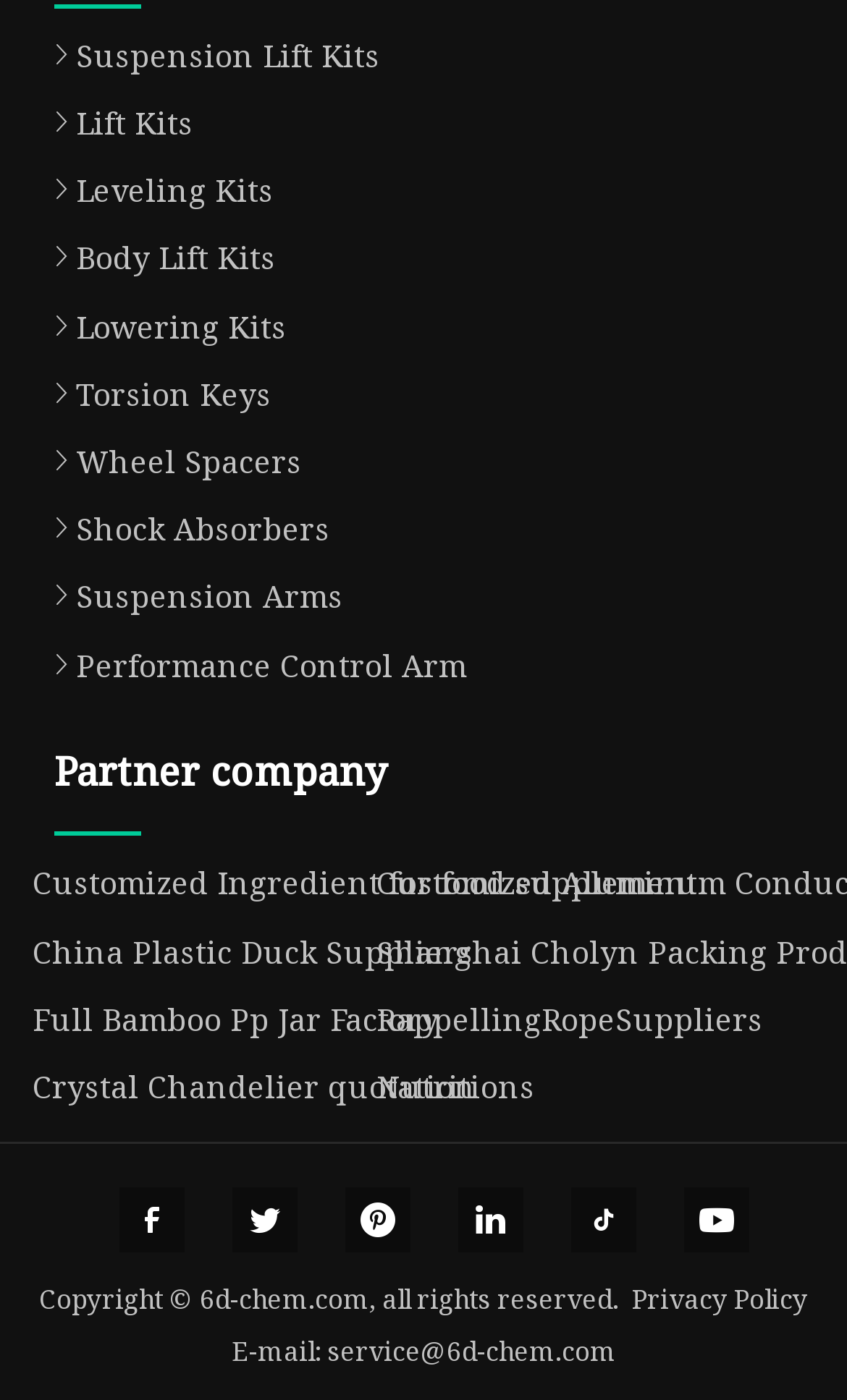How many links are there on the webpage?
Examine the screenshot and reply with a single word or phrase.

15